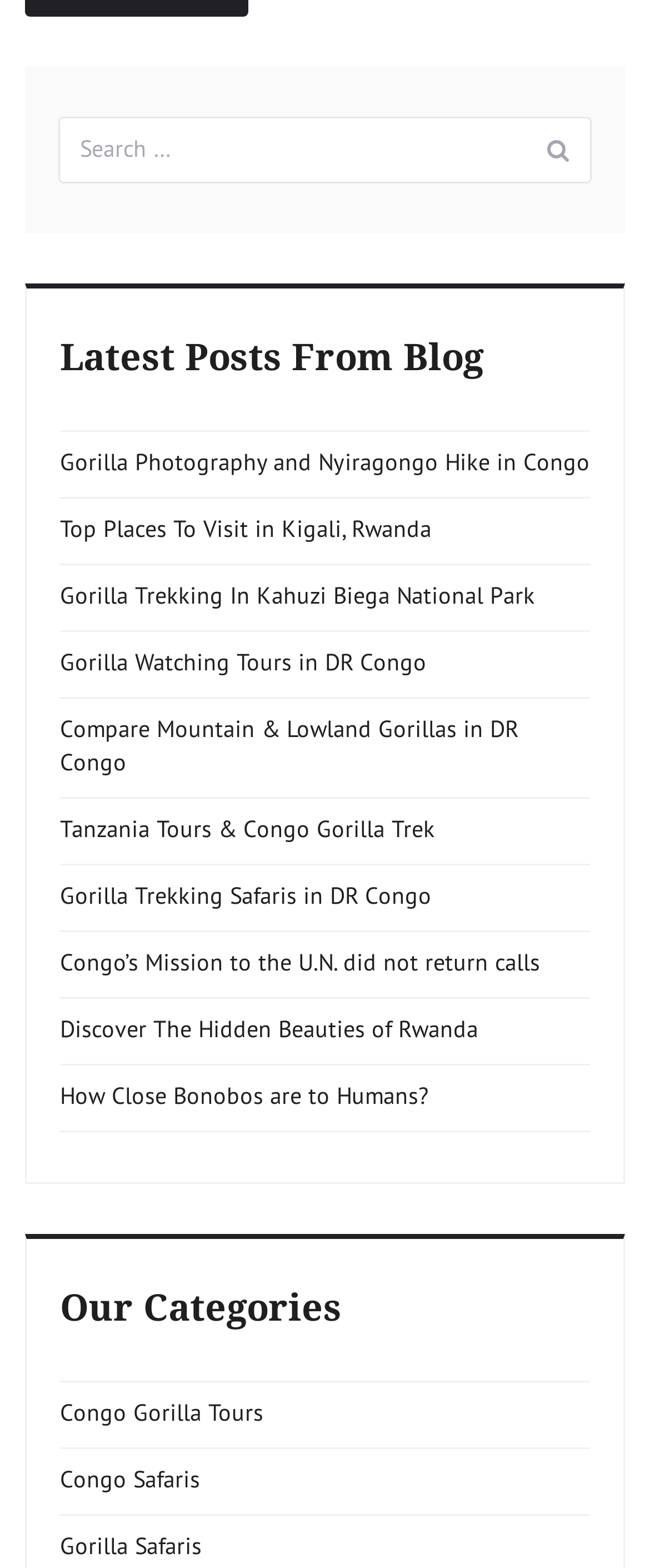Based on the image, please elaborate on the answer to the following question:
What is the purpose of the search box?

The search box is located at the top of the webpage with a label 'Search for:' and a search icon. This suggests that the purpose of the search box is to allow users to search for specific blog posts or keywords within the blog.